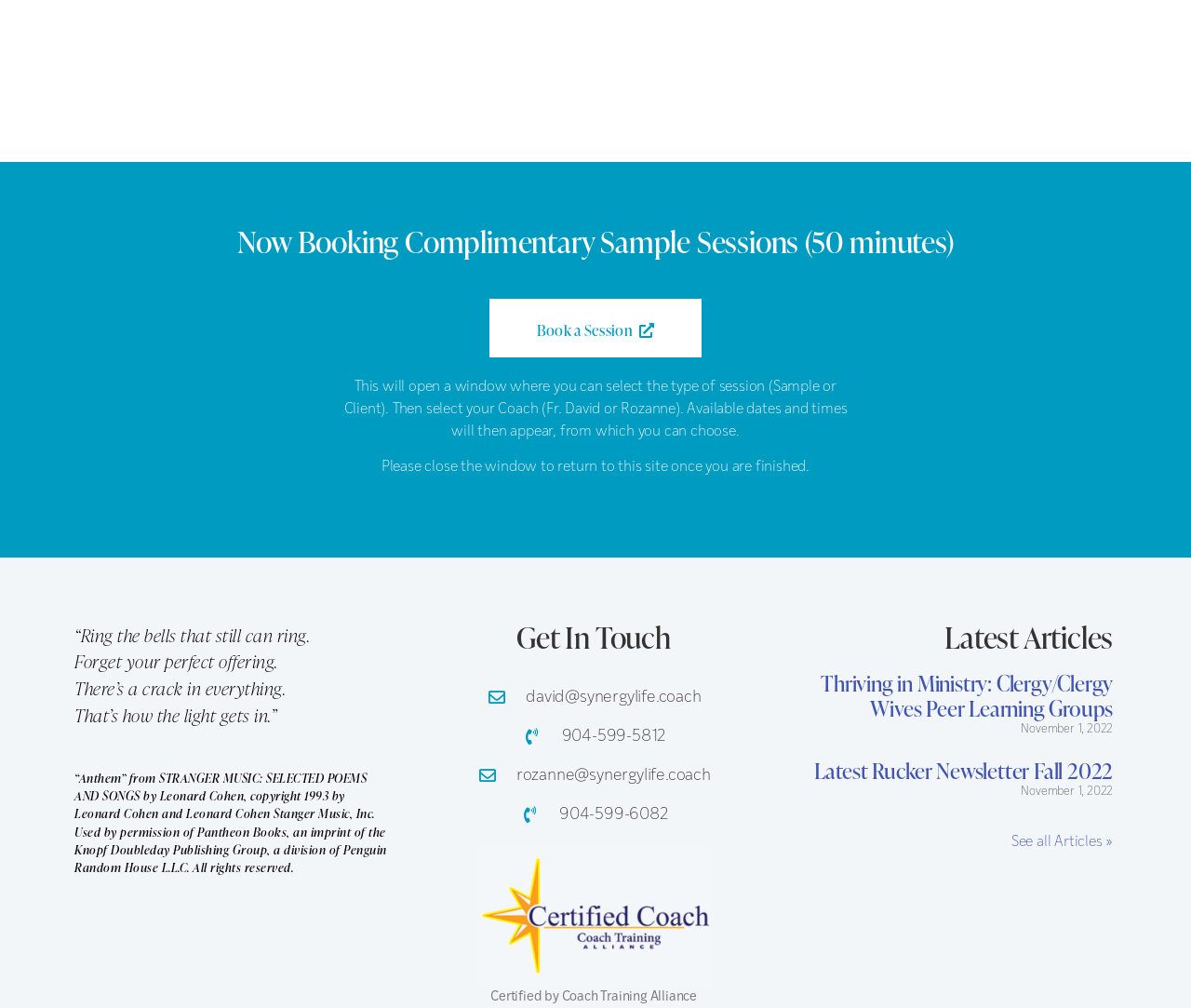Who are the coaches mentioned on the webpage? Examine the screenshot and reply using just one word or a brief phrase.

Fr. David and Rozanne